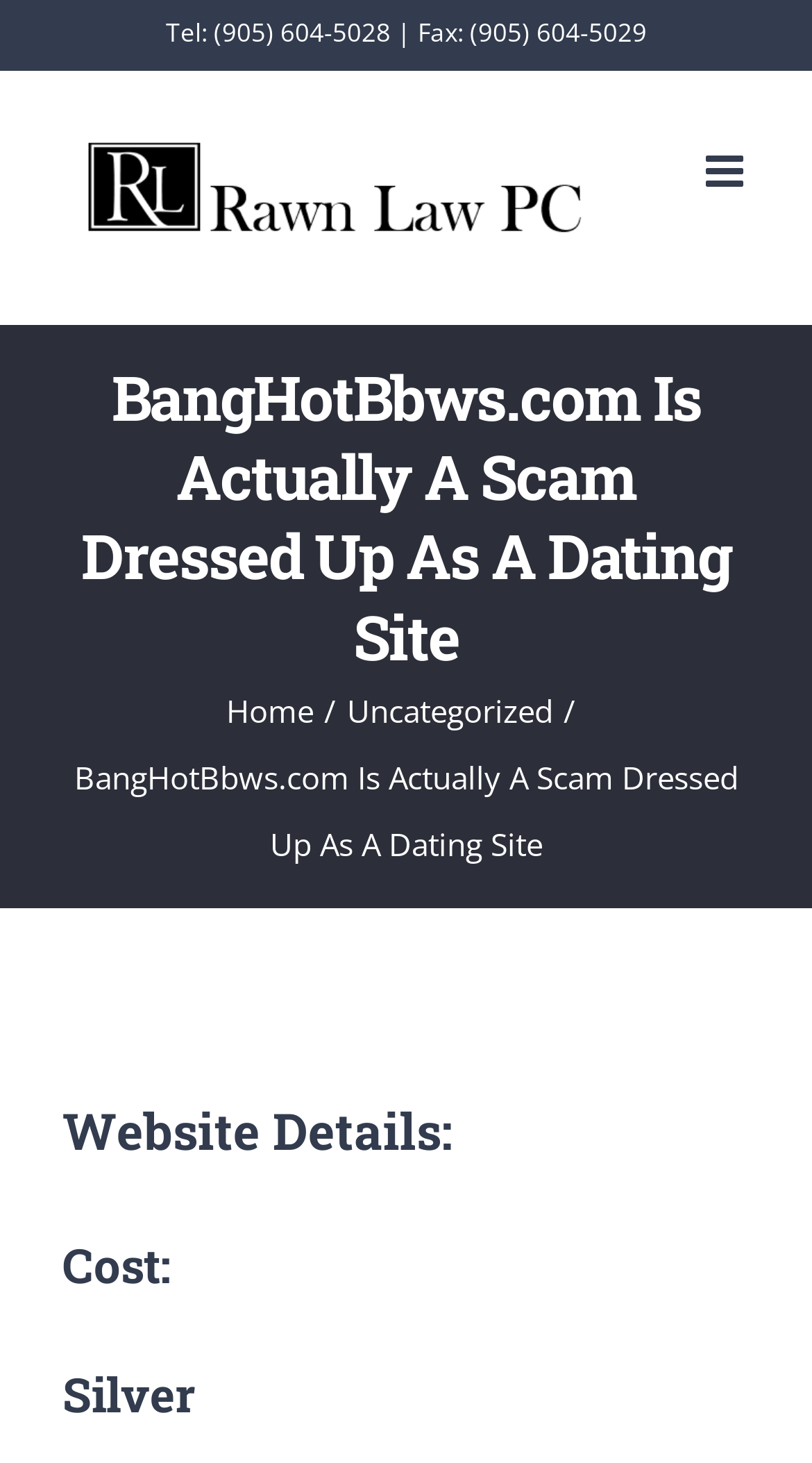Can you determine the main header of this webpage?

BangHotBbws.com Is Actually A Scam Dressed Up As A Dating Site